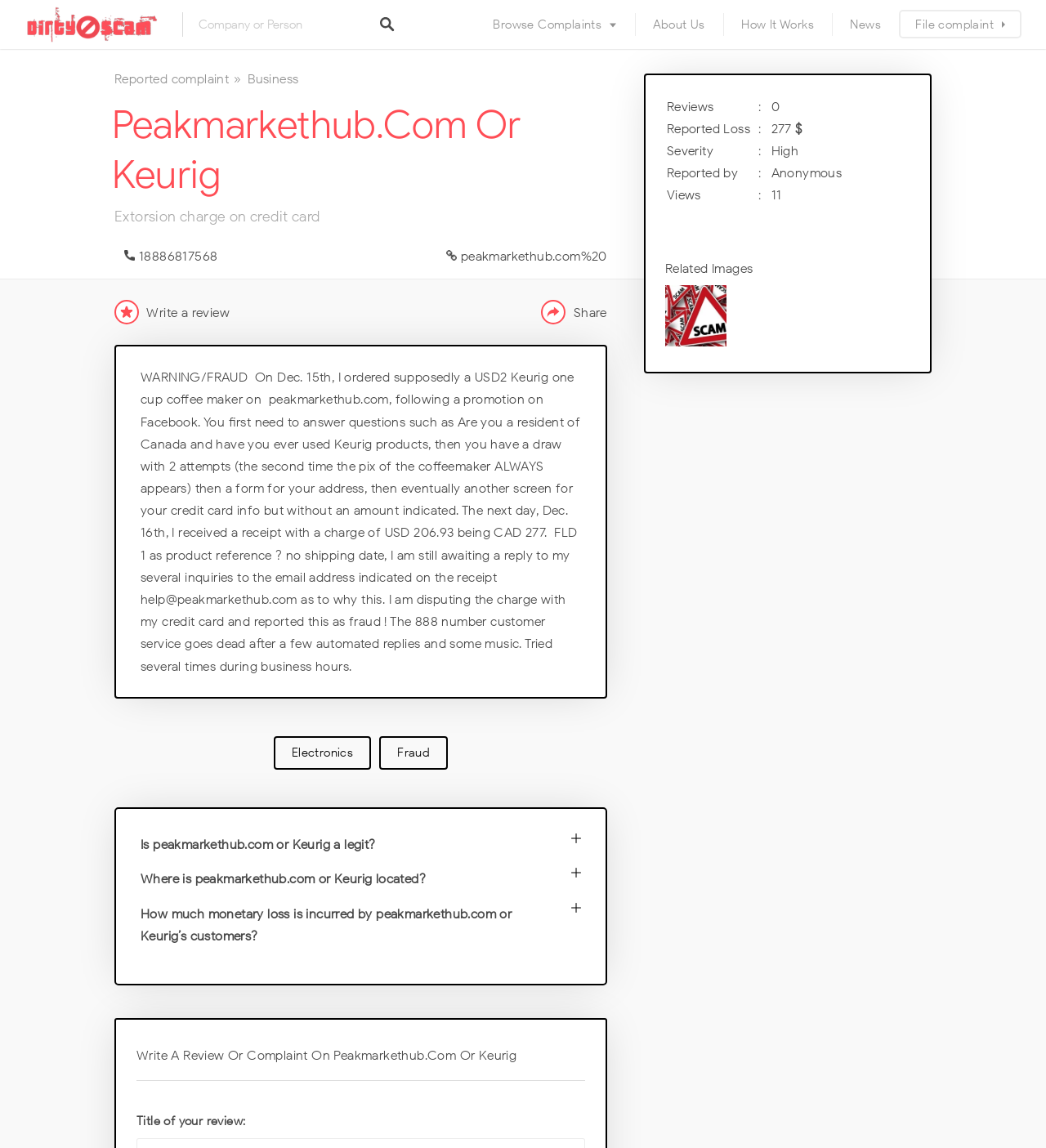What is the reported loss amount?
Relying on the image, give a concise answer in one word or a brief phrase.

277 $